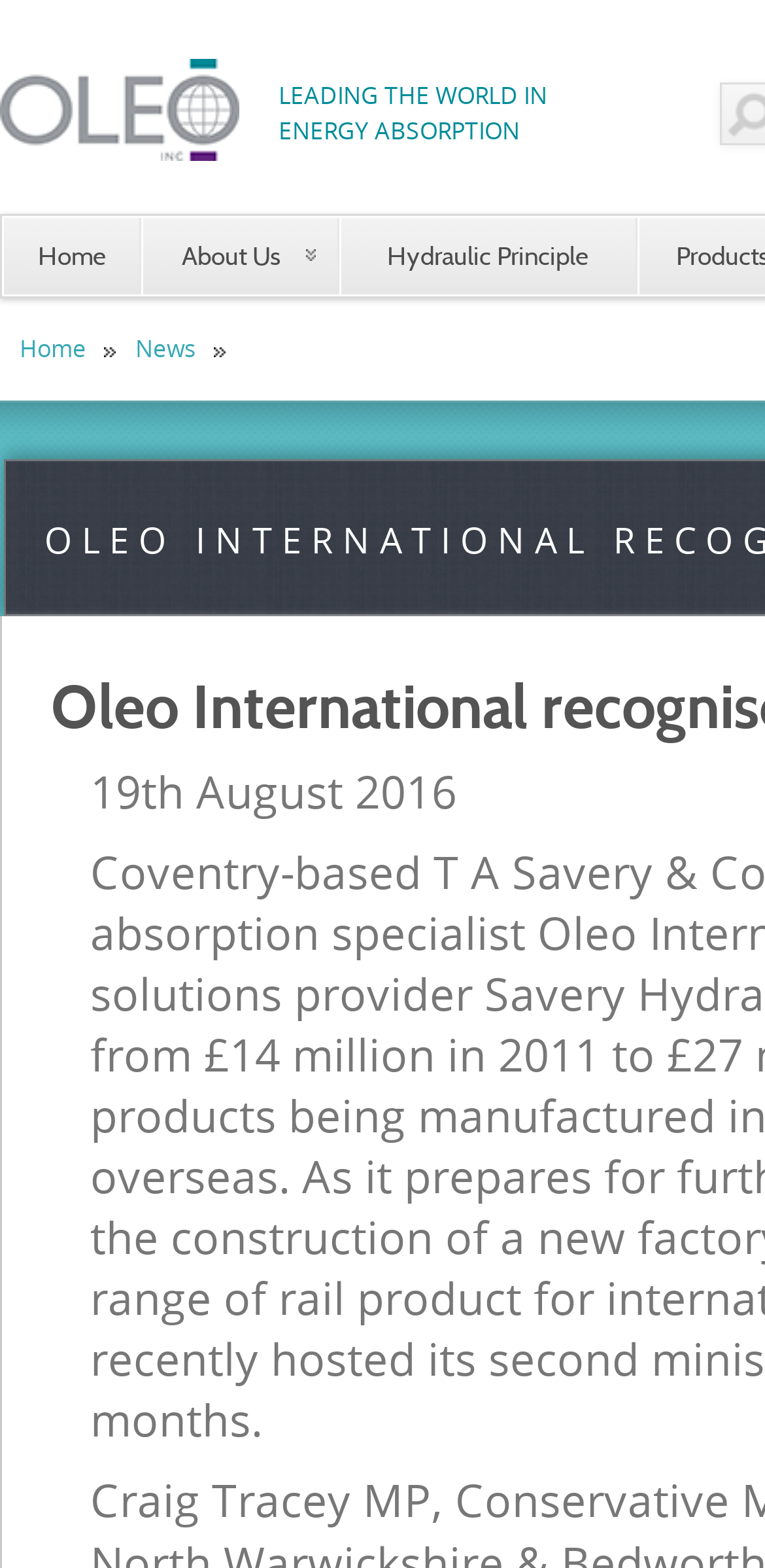What is the date of the news?
Using the screenshot, give a one-word or short phrase answer.

19th August 2016